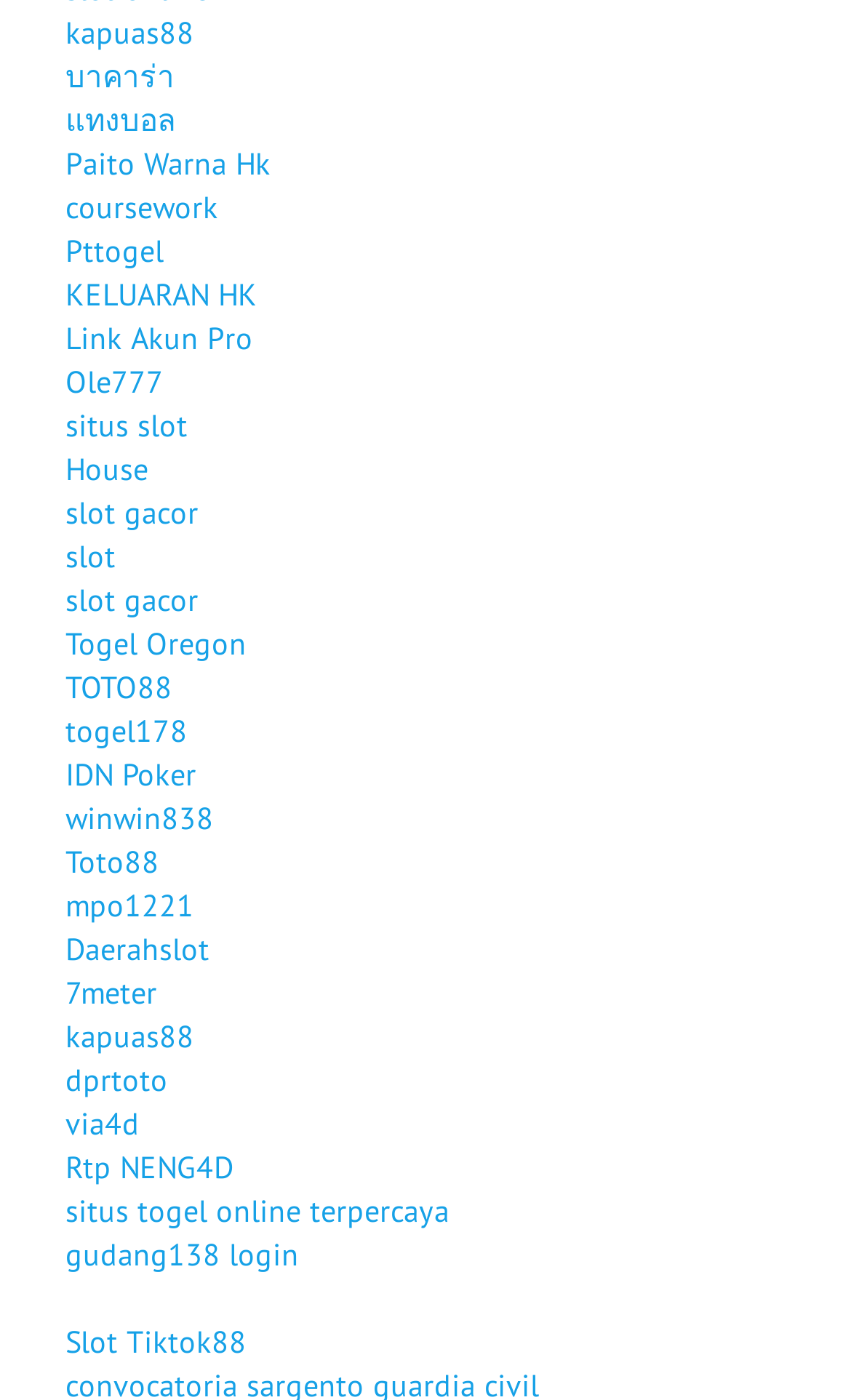What is the last link on the webpage? Based on the image, give a response in one word or a short phrase.

Slot Tiktok88